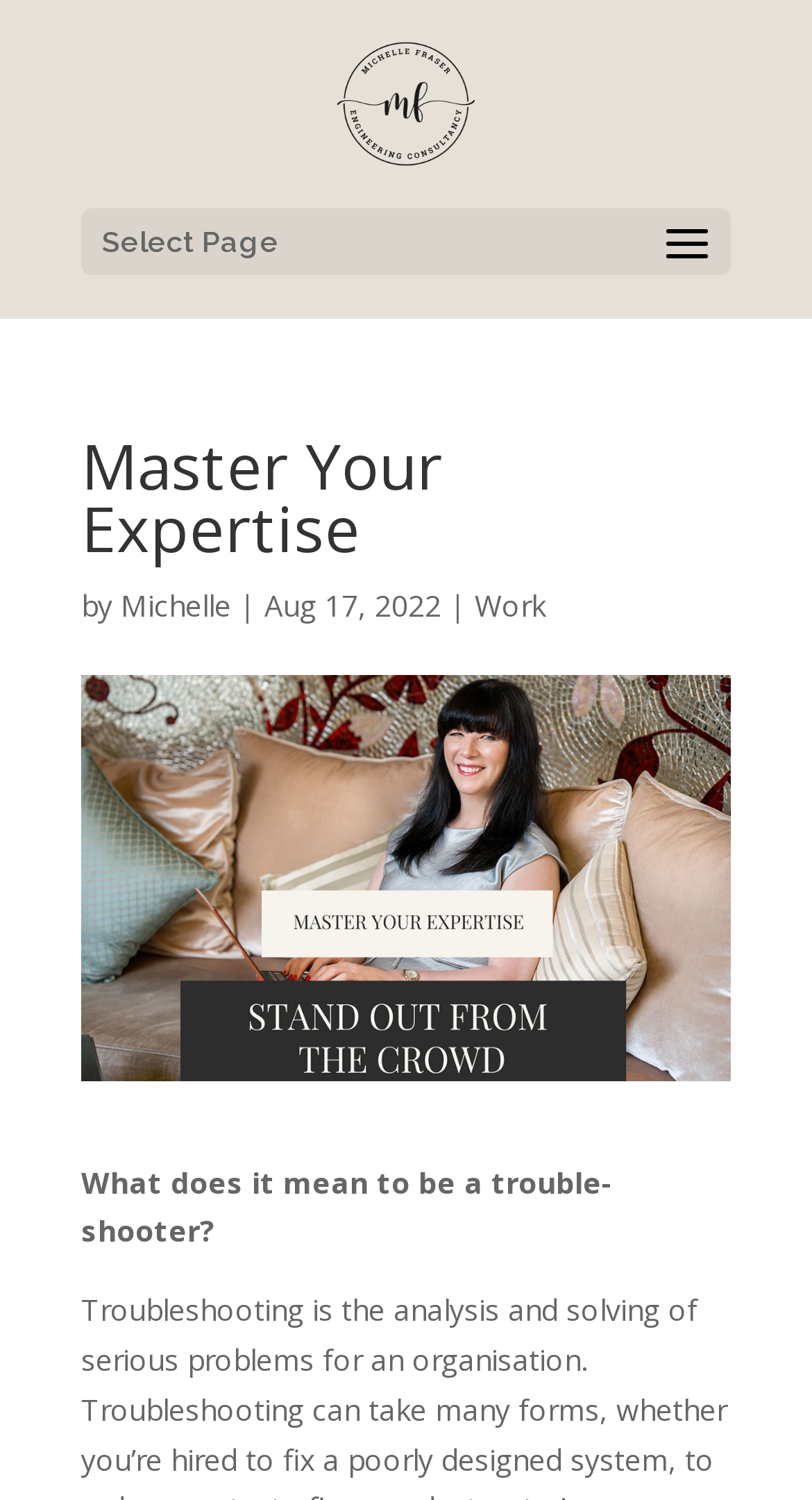Identify the bounding box coordinates for the UI element described as follows: alt="Michelle Fraser". Use the format (top-left x, top-left y, bottom-right x, bottom-right y) and ensure all values are floating point numbers between 0 and 1.

[0.417, 0.056, 0.583, 0.079]